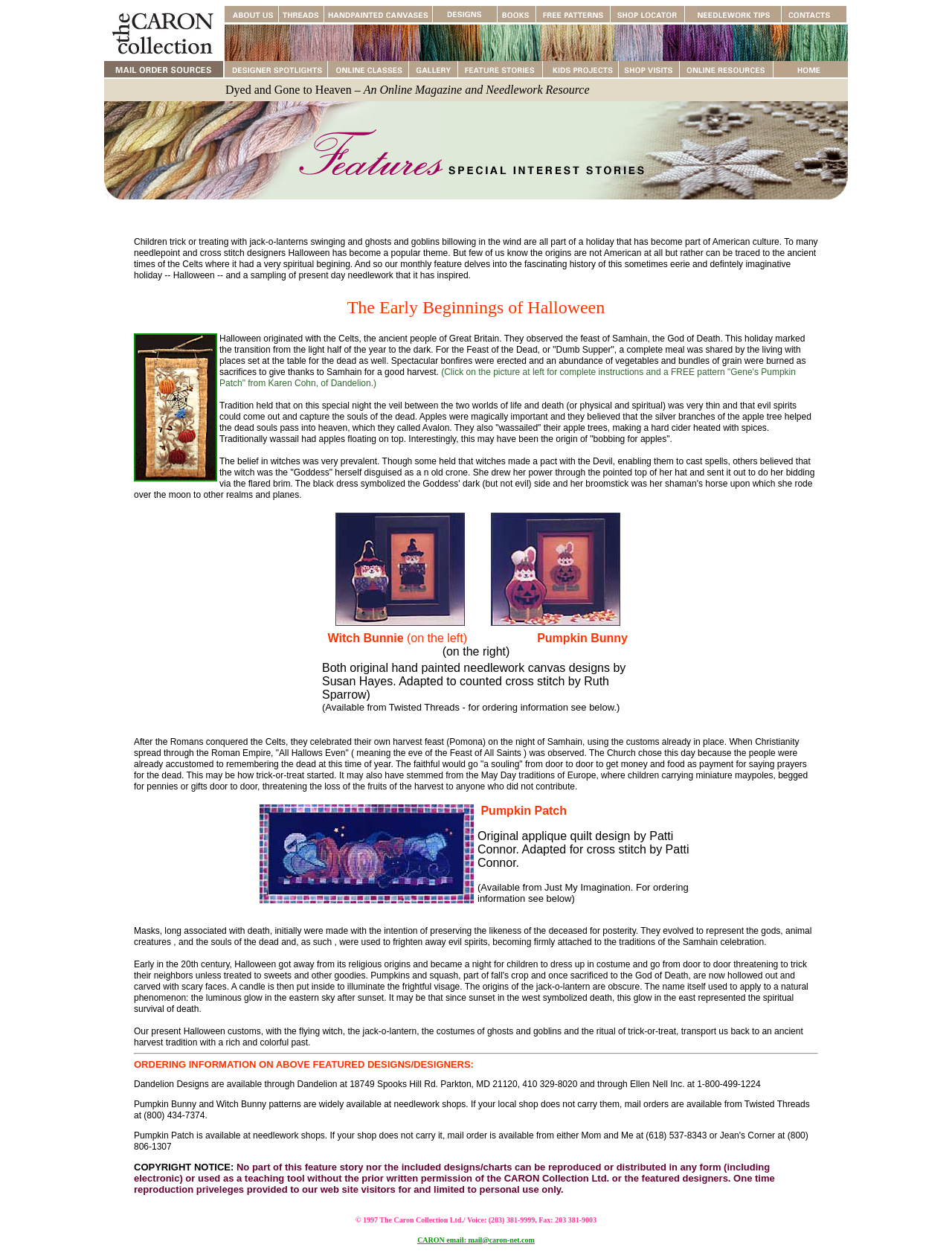Respond with a single word or phrase:
How many columns are in the second table on the webpage?

8